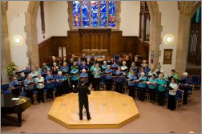Explain the contents of the image with as much detail as possible.

The image features the Escafeld Chorale, a vibrant choir performing in a stunning church setting. The group's members, dressed in colorful attire, are positioned on a wooden stage in front of a grand stained glass window, creating a picturesque backdrop. A conductor stands at the forefront, leading the choir with enthusiasm, while the audience is captivated by the harmonious sound. The church’s interior, characterized by its stone arches and warm wooden accents, adds to the inviting atmosphere. This gathering highlights the choir's dedication and passion for music, reflecting their aim to foster community through song.